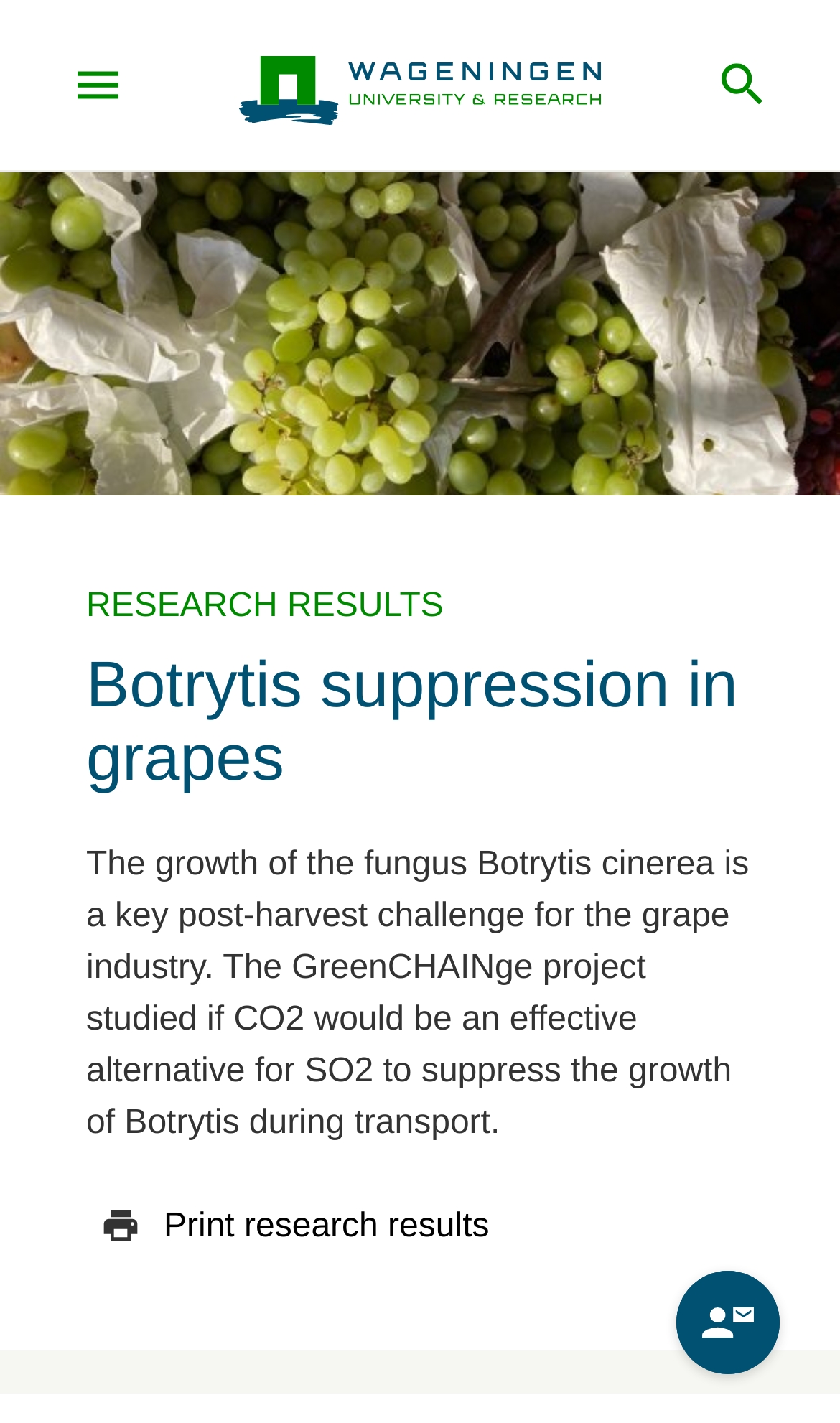What is the name of the university mentioned?
Use the screenshot to answer the question with a single word or phrase.

Wageningen University & Research